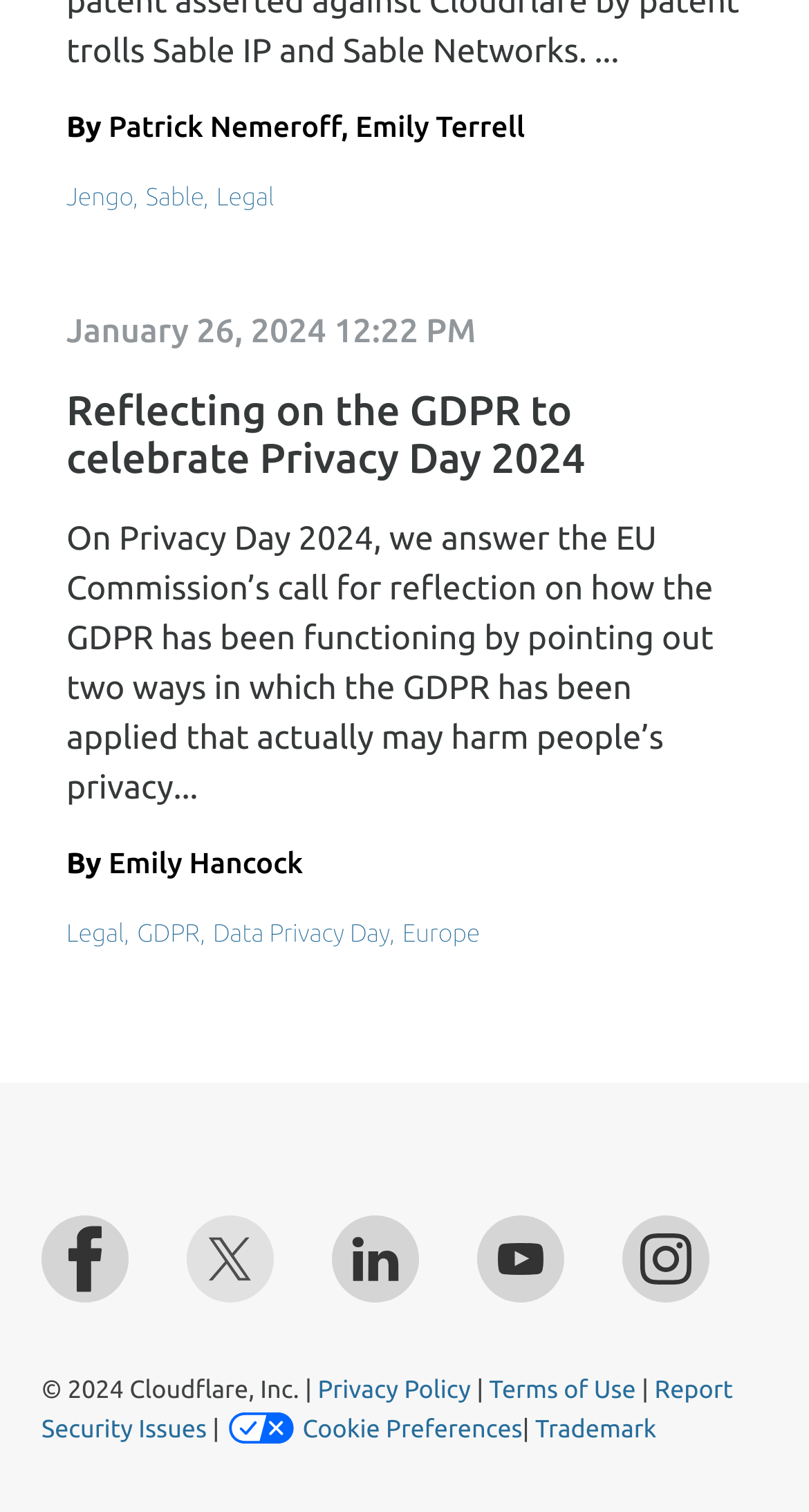Please identify the bounding box coordinates of the clickable area that will allow you to execute the instruction: "Check the social media link of facebook".

[0.051, 0.804, 0.231, 0.862]